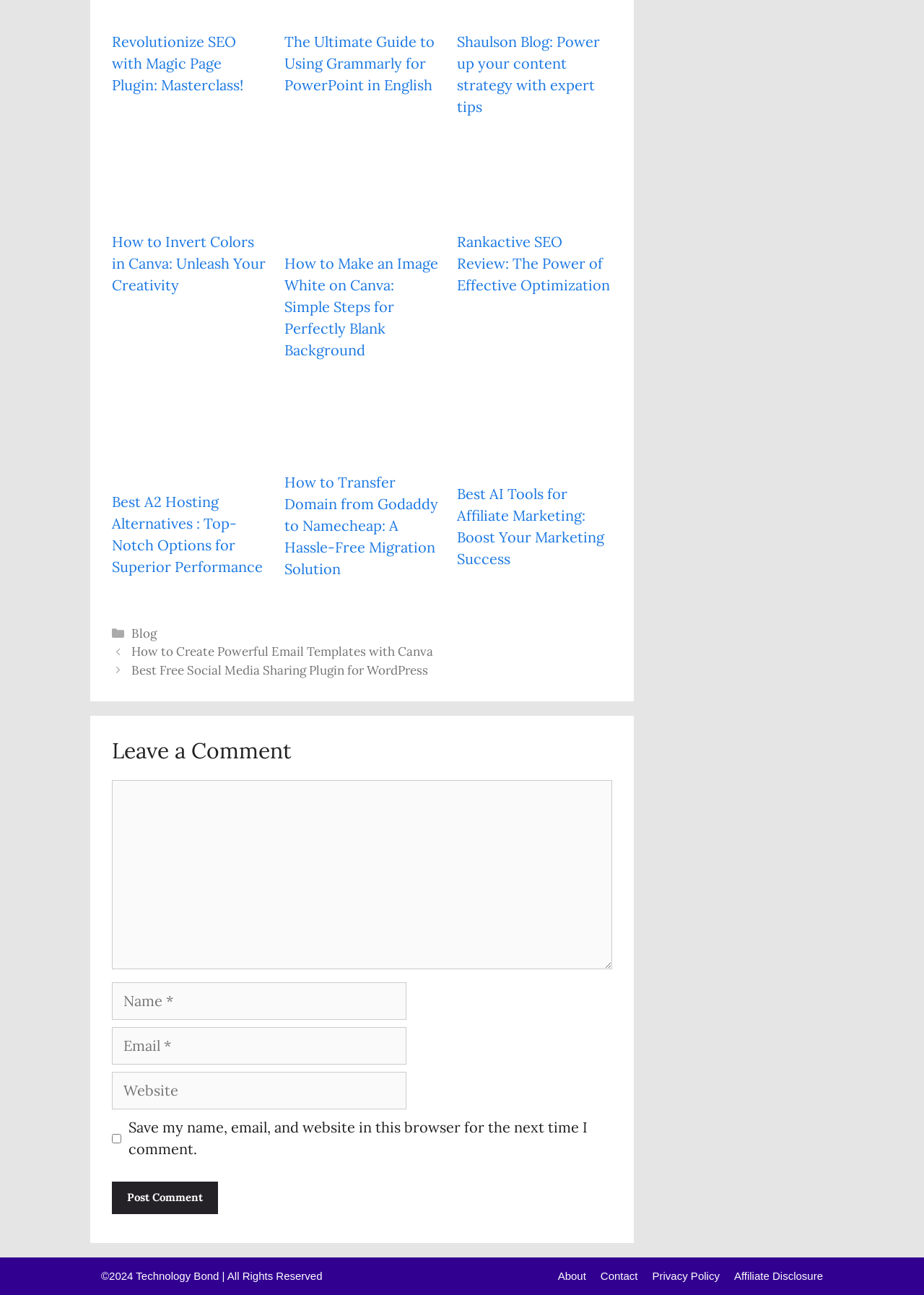What is the purpose of the textbox with the label 'Comment'?
Give a detailed and exhaustive answer to the question.

The textbox with the label 'Comment' is required and is placed below the 'Leave a Comment' heading, indicating that its purpose is to allow users to leave a comment on the webpage.